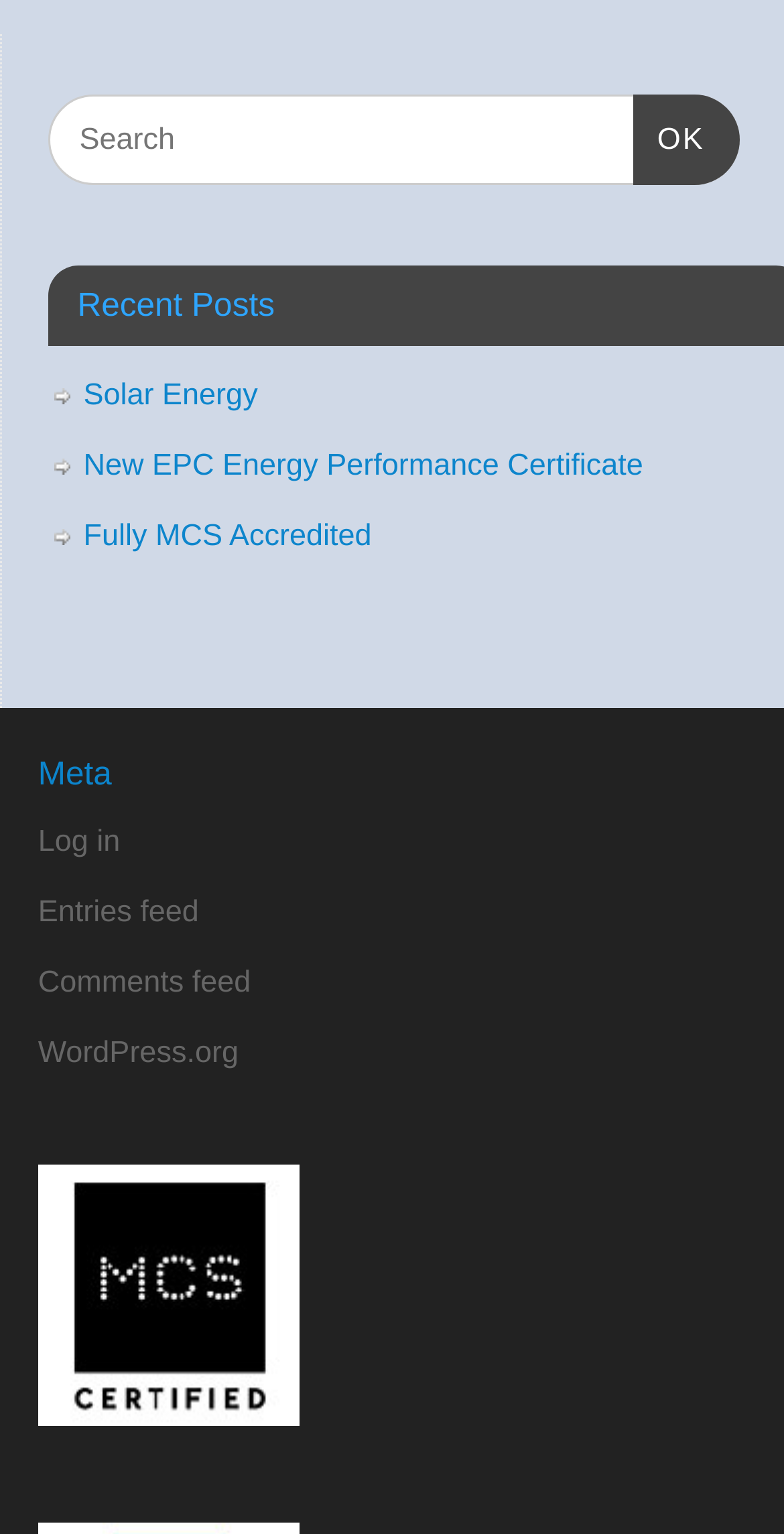Find the bounding box coordinates of the clickable area required to complete the following action: "Learn about Solar Energy".

[0.106, 0.246, 0.329, 0.269]